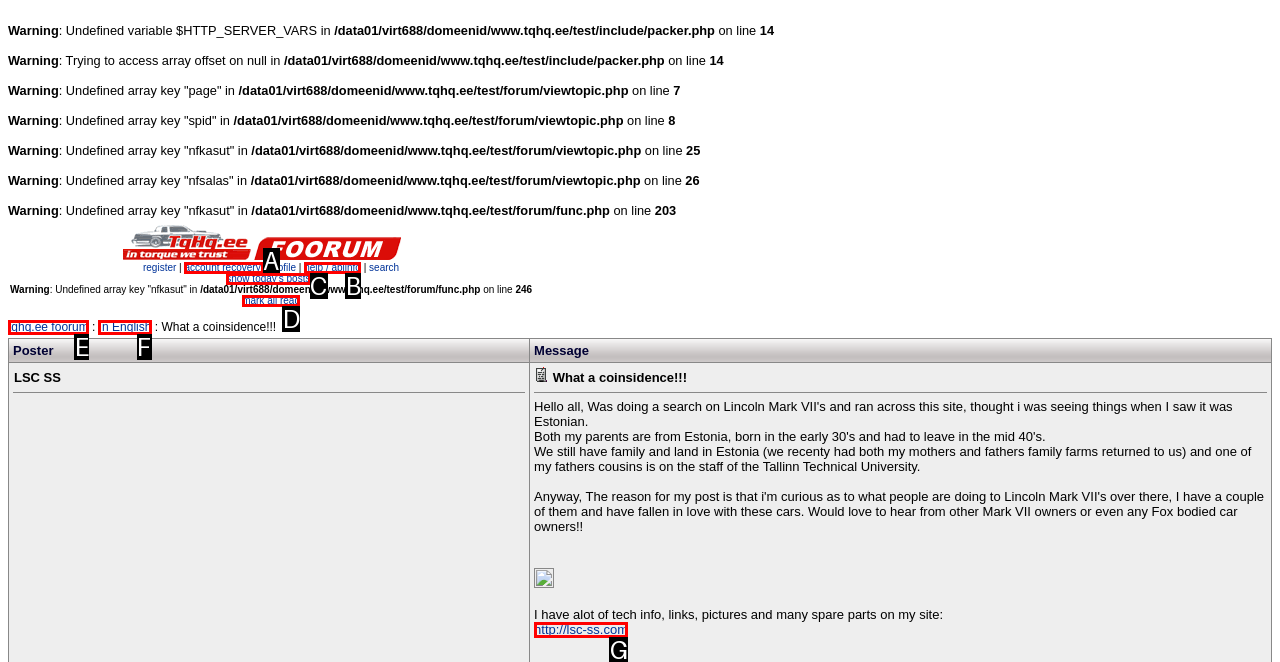Point out the HTML element that matches the following description: In English
Answer with the letter from the provided choices.

F